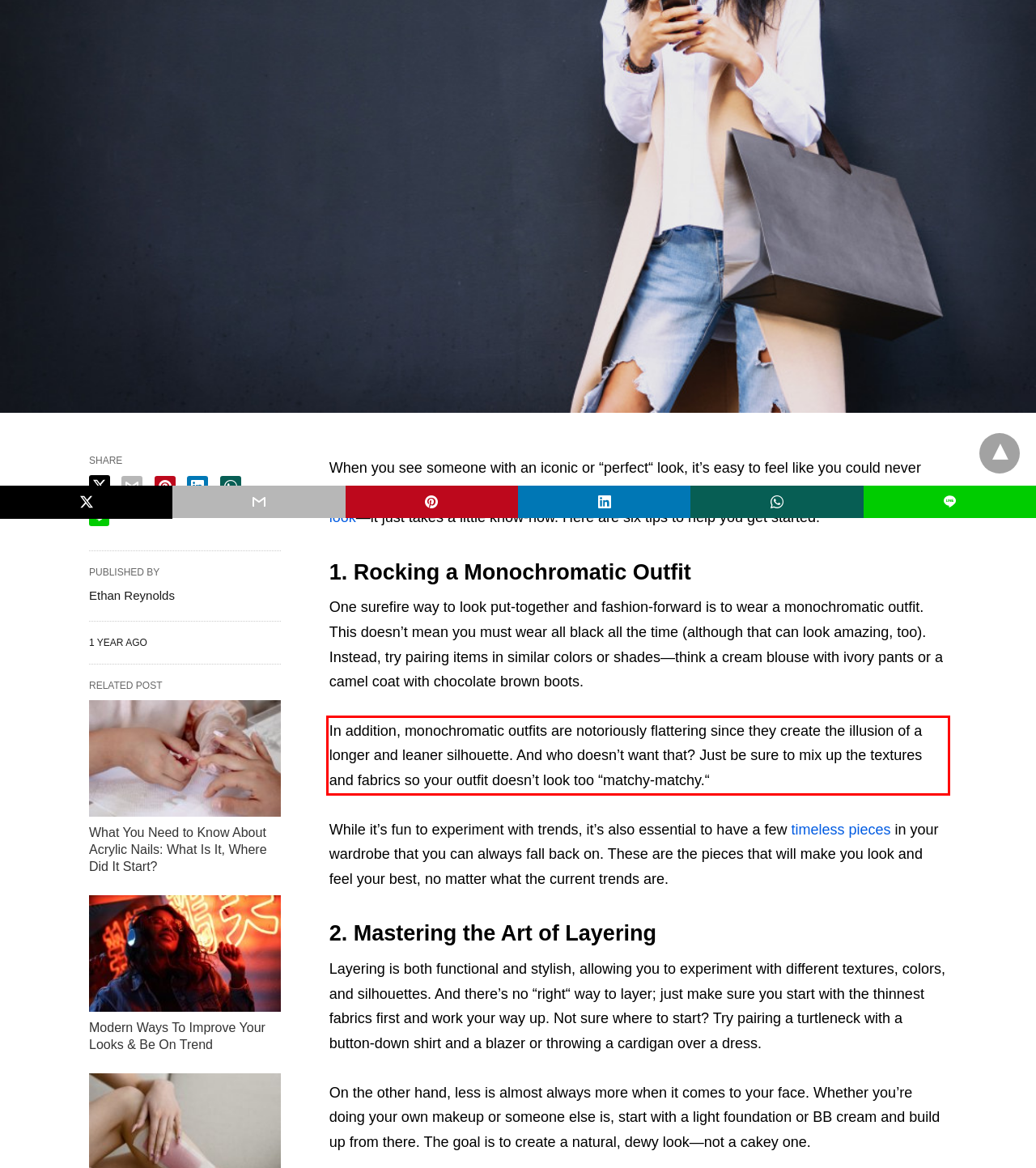Identify the text inside the red bounding box on the provided webpage screenshot by performing OCR.

In addition, monochromatic outfits are notoriously flattering since they create the illusion of a longer and leaner silhouette. And who doesn’t want that? Just be sure to mix up the textures and fabrics so your outfit doesn’t look too “matchy-matchy.“